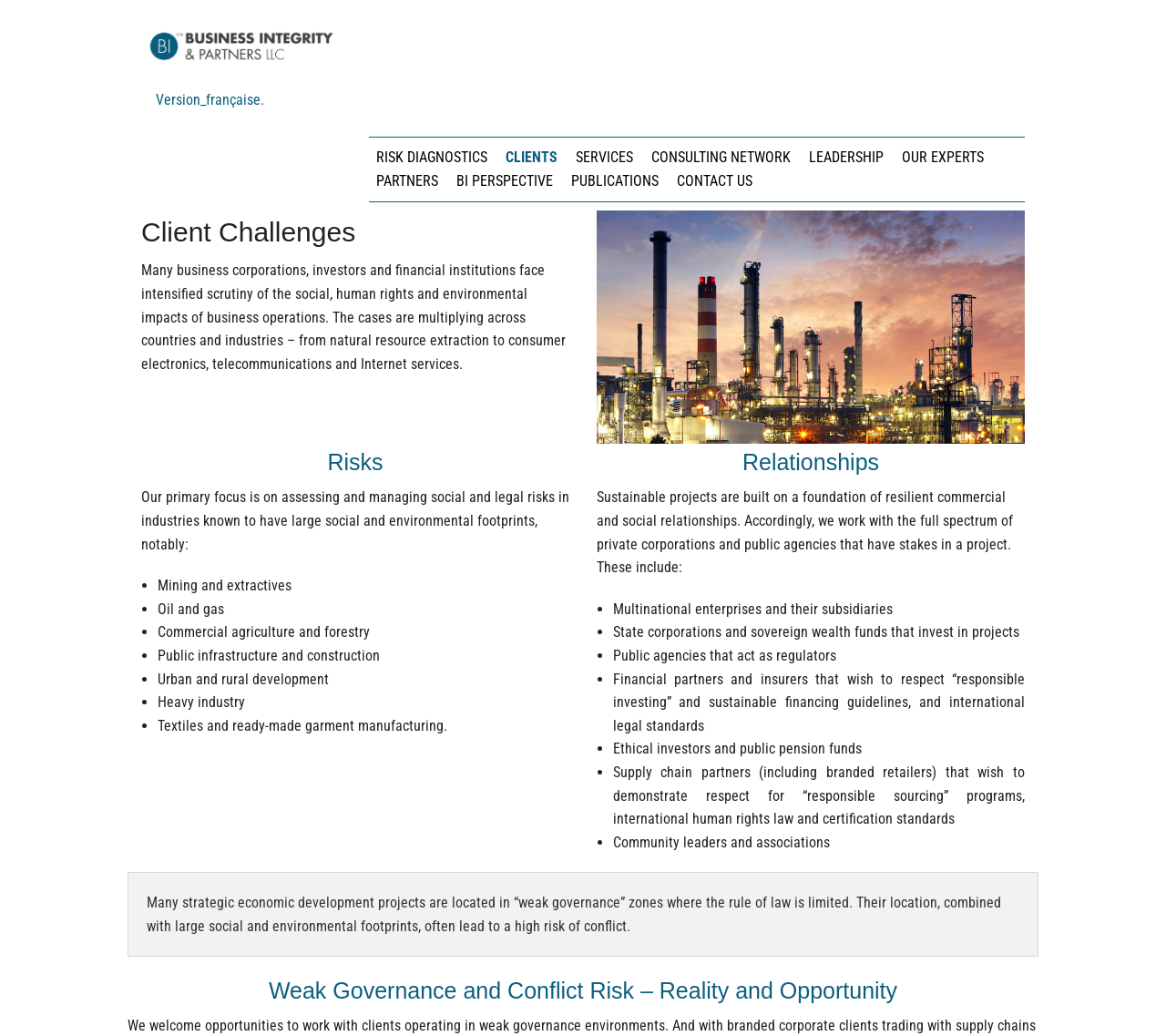Who are the stakeholders in sustainable projects? Based on the image, give a response in one word or a short phrase.

Multinational enterprises, state corporations, etc.